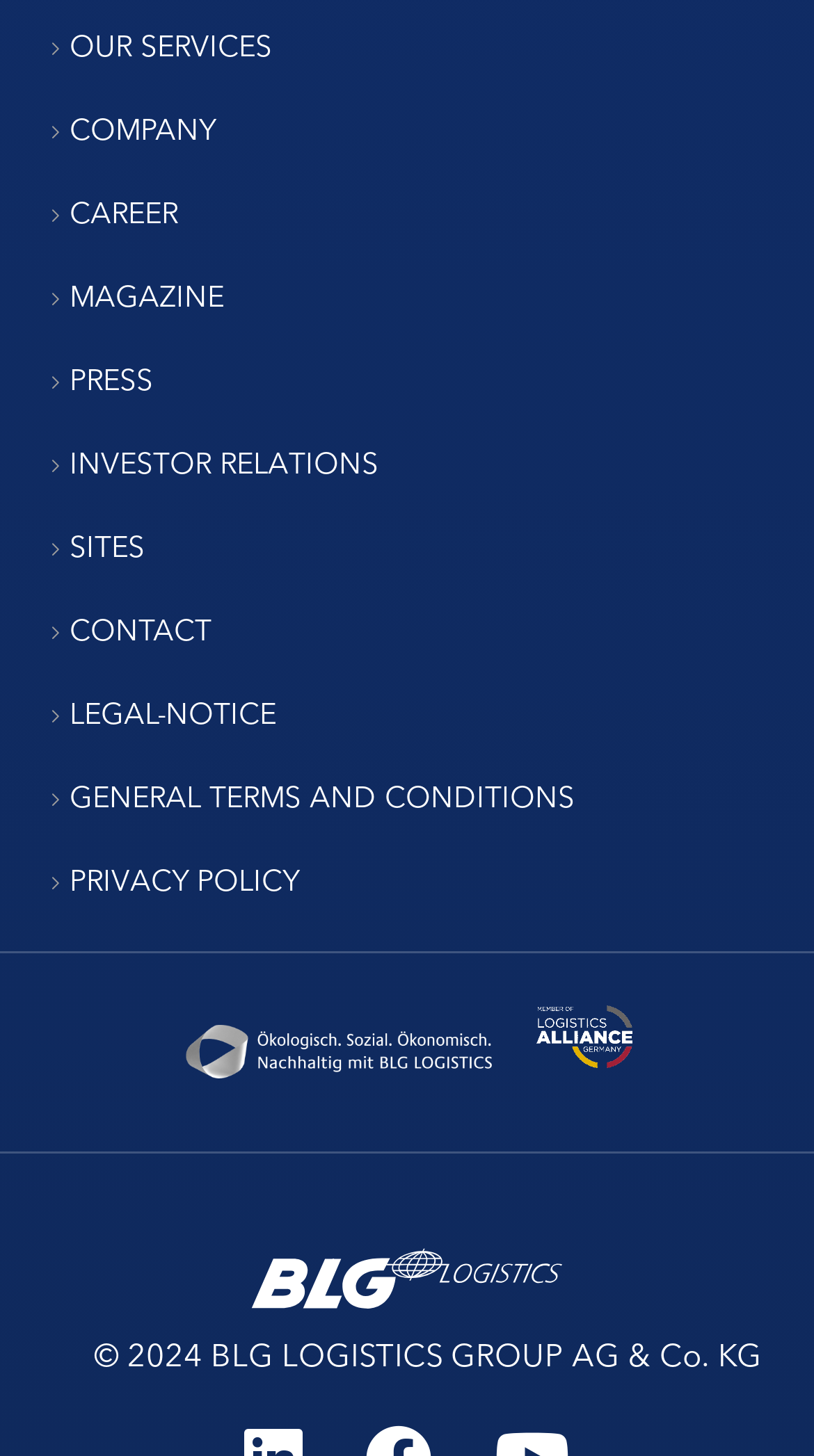How many images are on the webpage?
Using the image provided, answer with just one word or phrase.

3